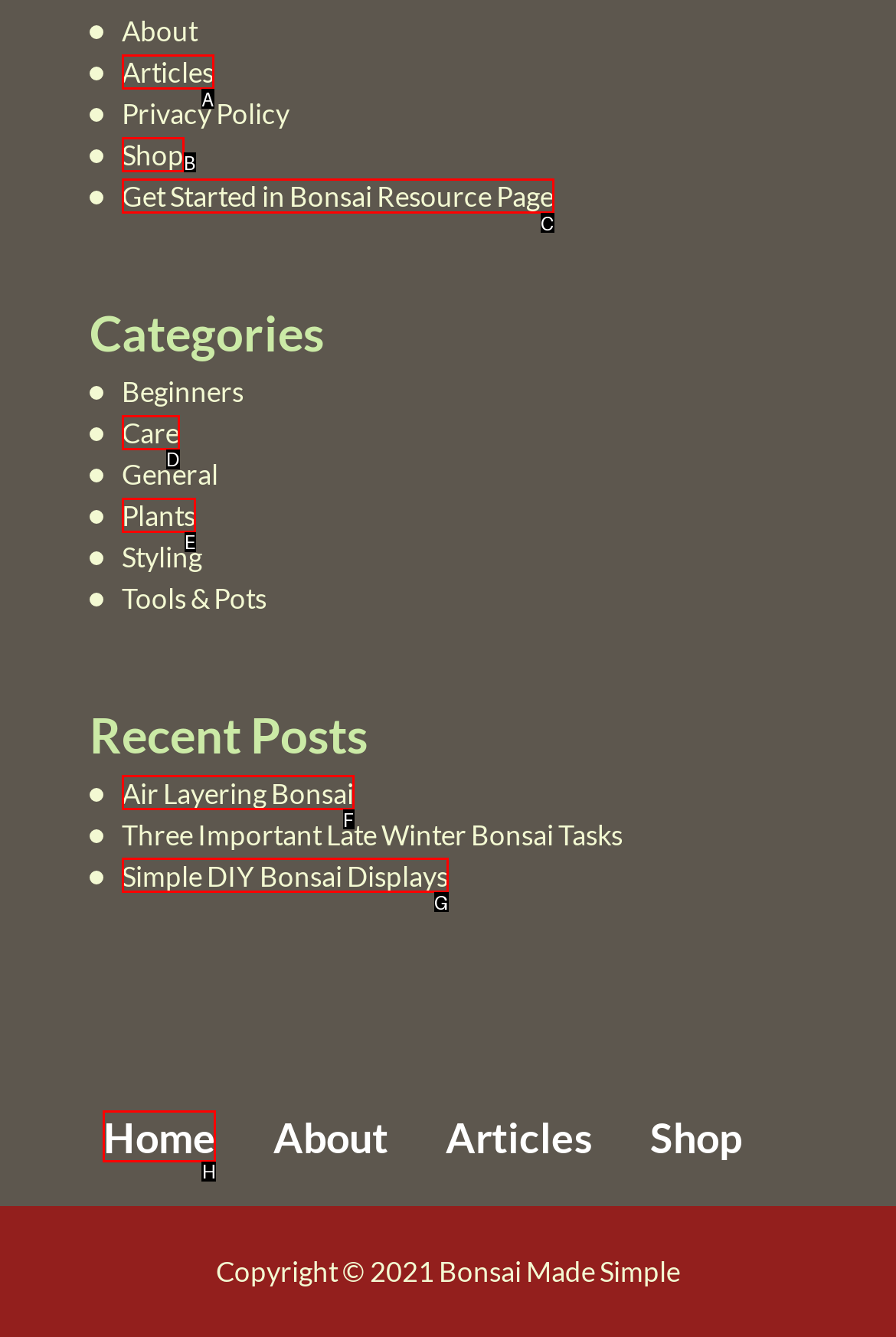Determine which HTML element should be clicked for this task: go to home page
Provide the option's letter from the available choices.

H